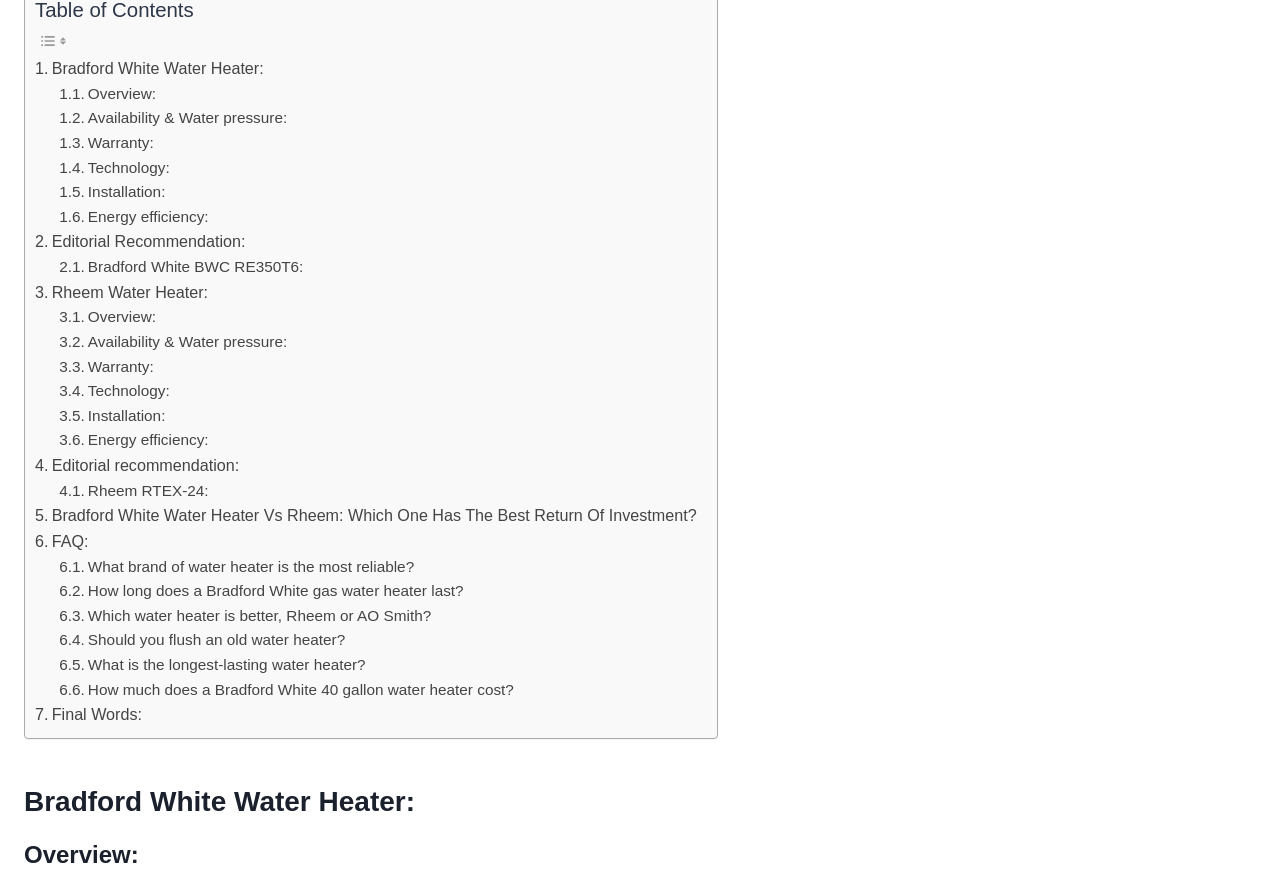Please pinpoint the bounding box coordinates for the region I should click to adhere to this instruction: "Read the editorial recommendation".

[0.027, 0.258, 0.192, 0.288]